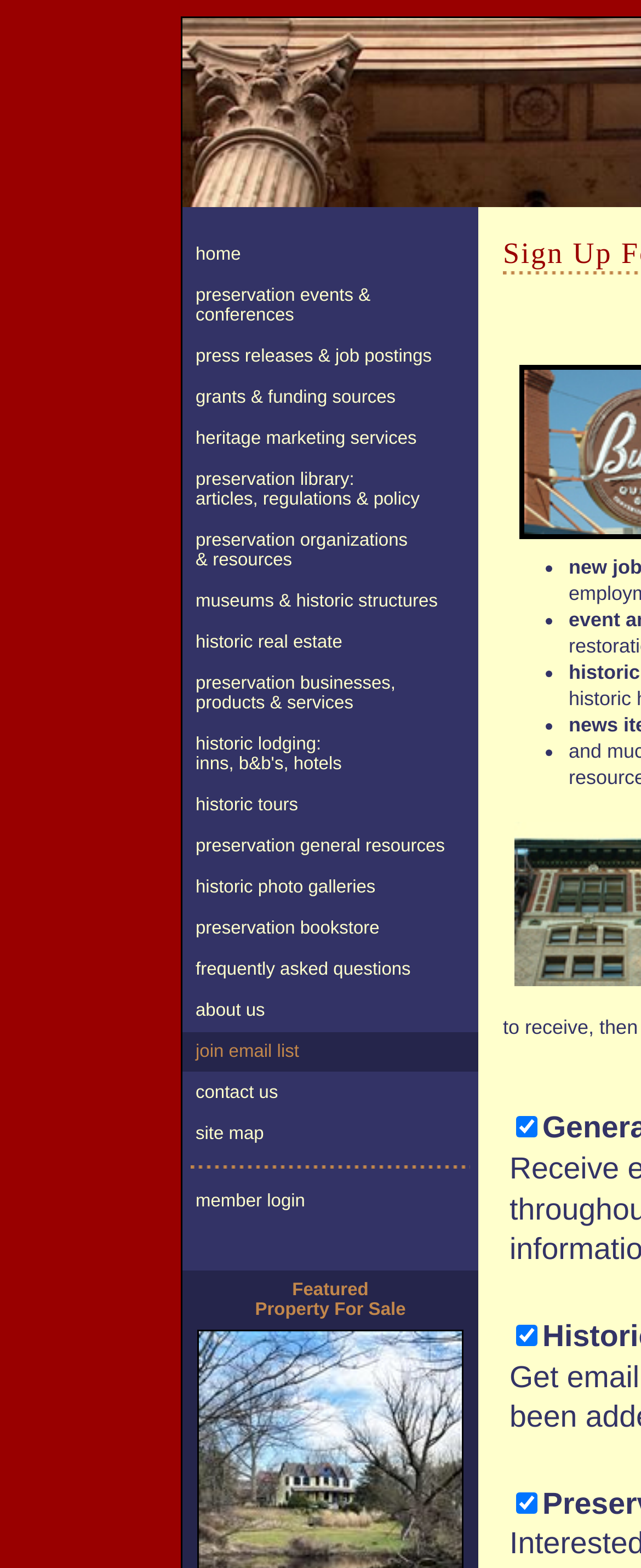What is the purpose of the 'Join Email List' link?
Based on the image, give a one-word or short phrase answer.

To receive updates